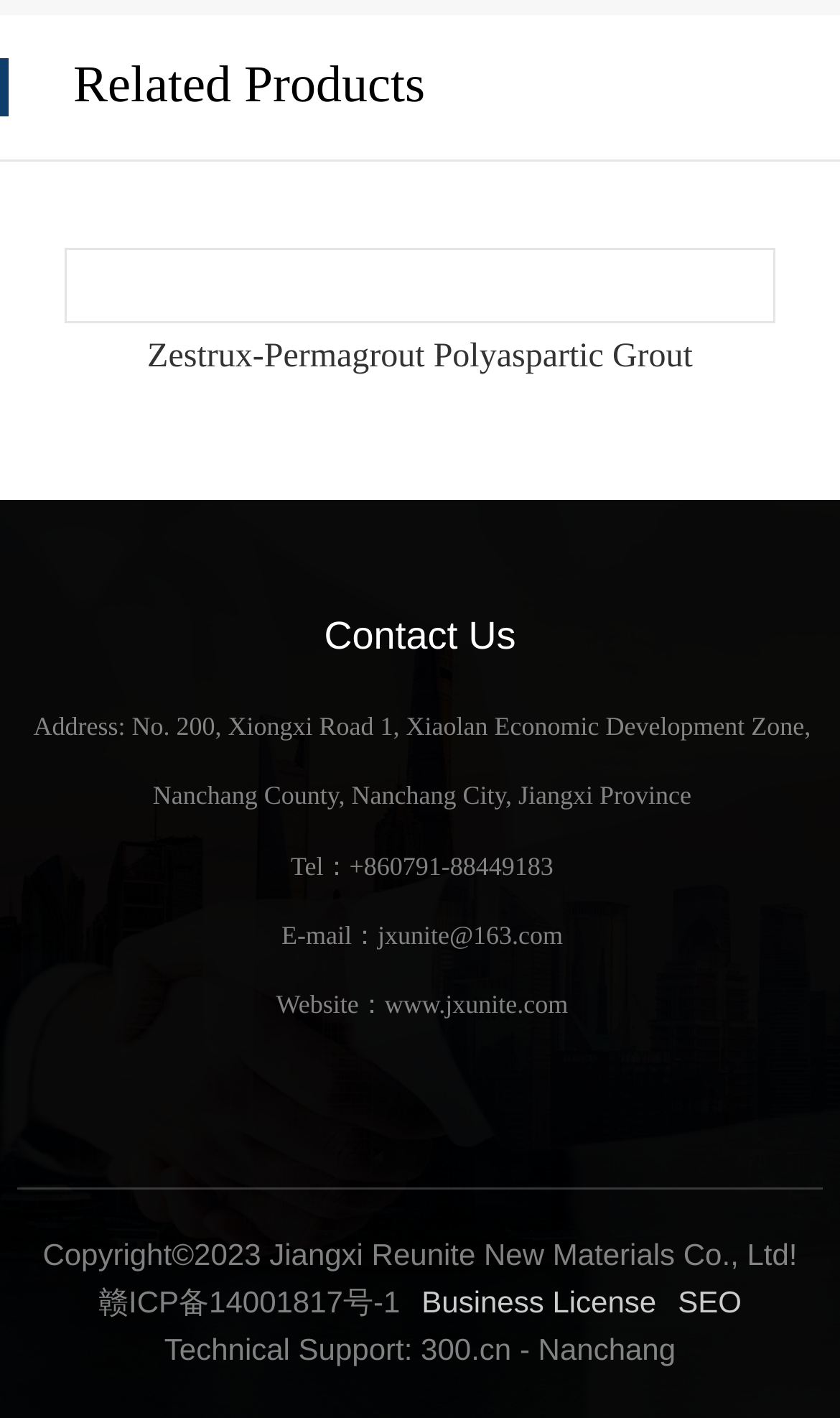Provide a one-word or short-phrase answer to the question:
What is the phone number?

+860791-88449183